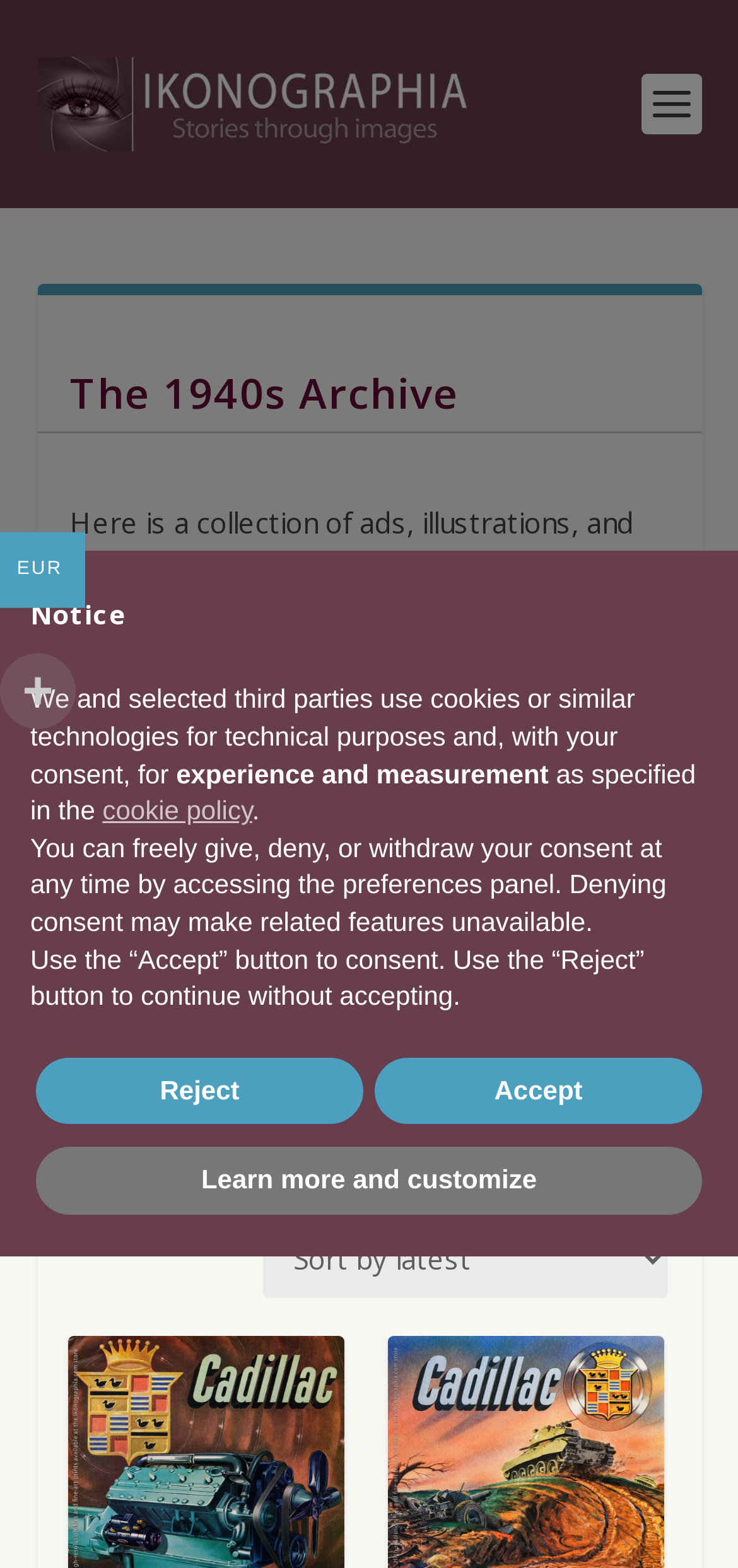What is the purpose of the 'Shop order' combobox?
Refer to the image and answer the question using a single word or phrase.

To sort items